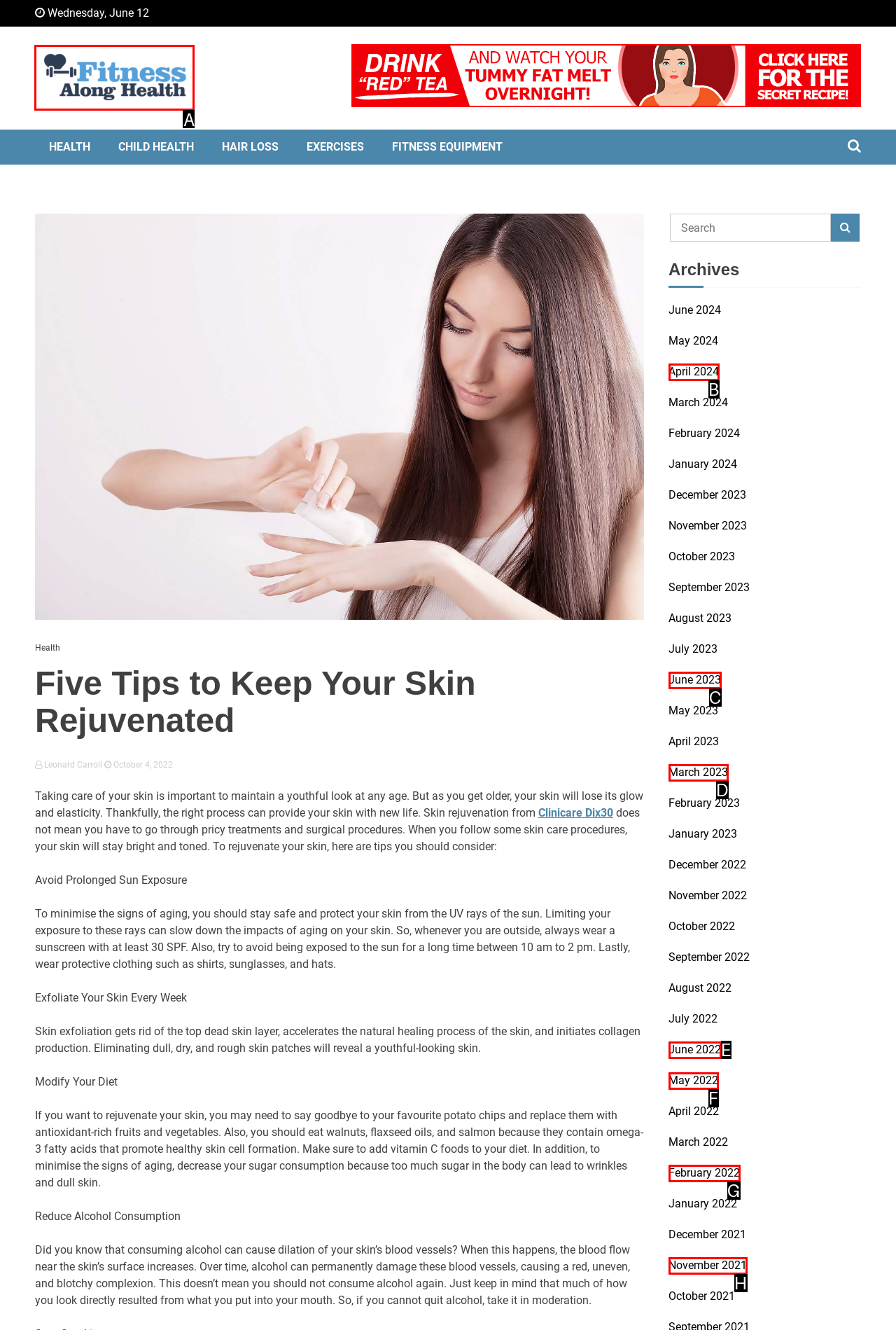Select the option I need to click to accomplish this task: Visit the 'Fitness Along Health' homepage
Provide the letter of the selected choice from the given options.

A